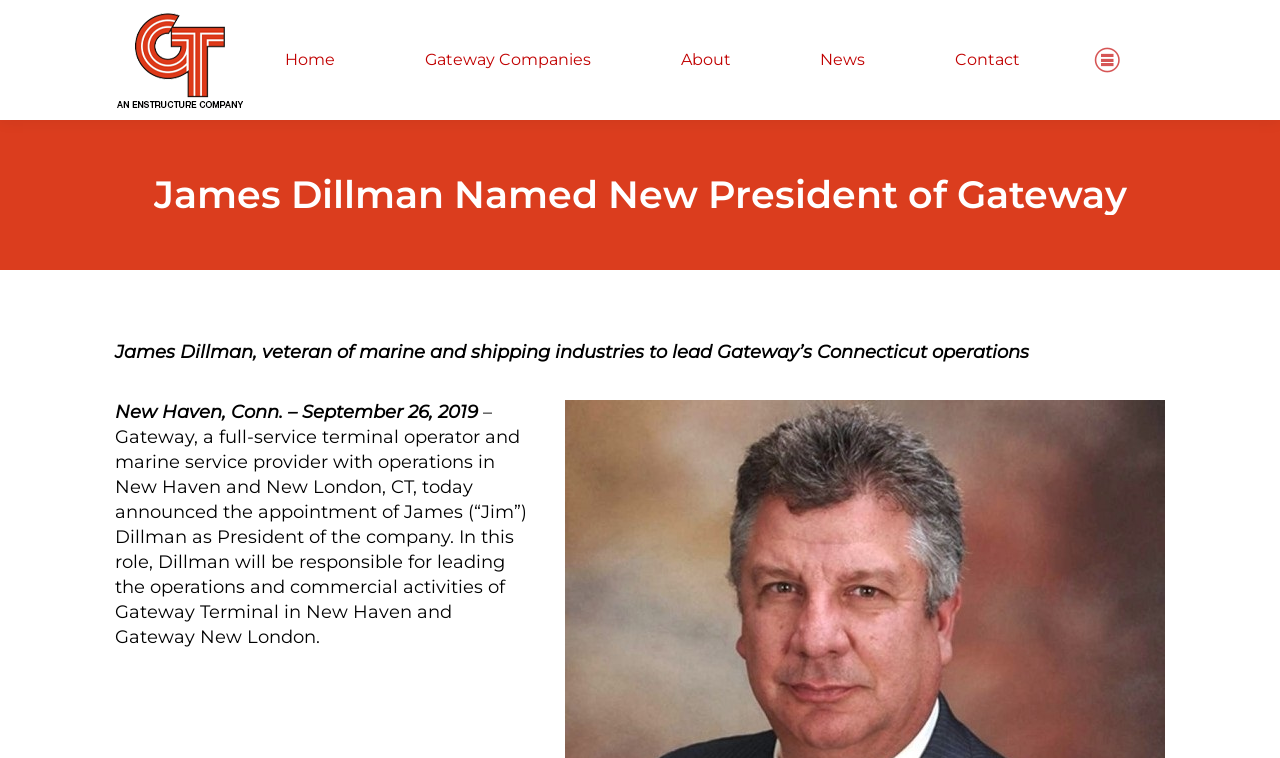Identify the bounding box of the UI component described as: ".".

[0.84, 0.024, 0.91, 0.135]